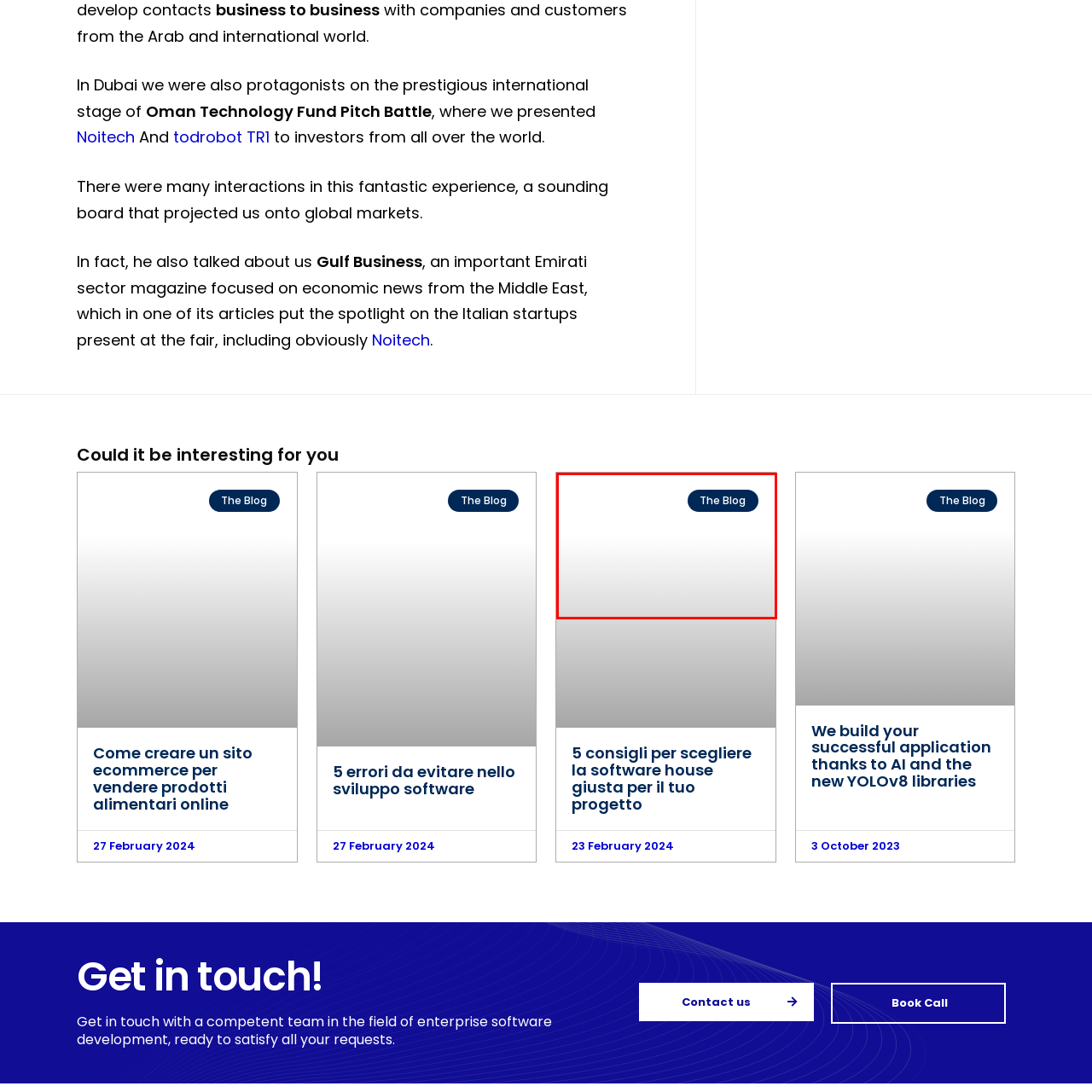Inspect the image surrounded by the red border and give a one-word or phrase answer to the question:
What topics are likely to be covered?

Software development, ecommerce, technology